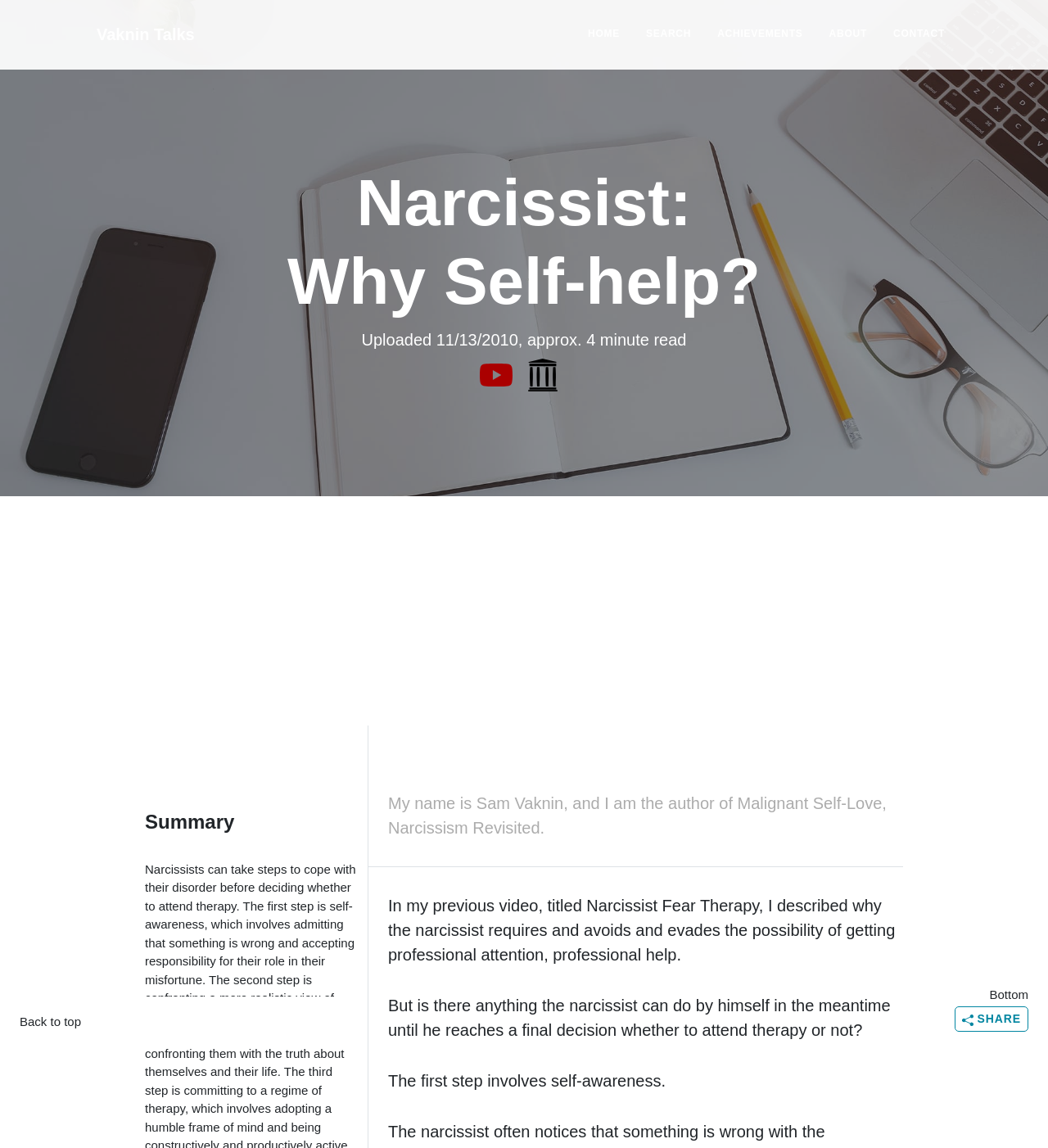Bounding box coordinates are specified in the format (top-left x, top-left y, bottom-right x, bottom-right y). All values are floating point numbers bounded between 0 and 1. Please provide the bounding box coordinate of the region this sentence describes: Privacy Statement |

None